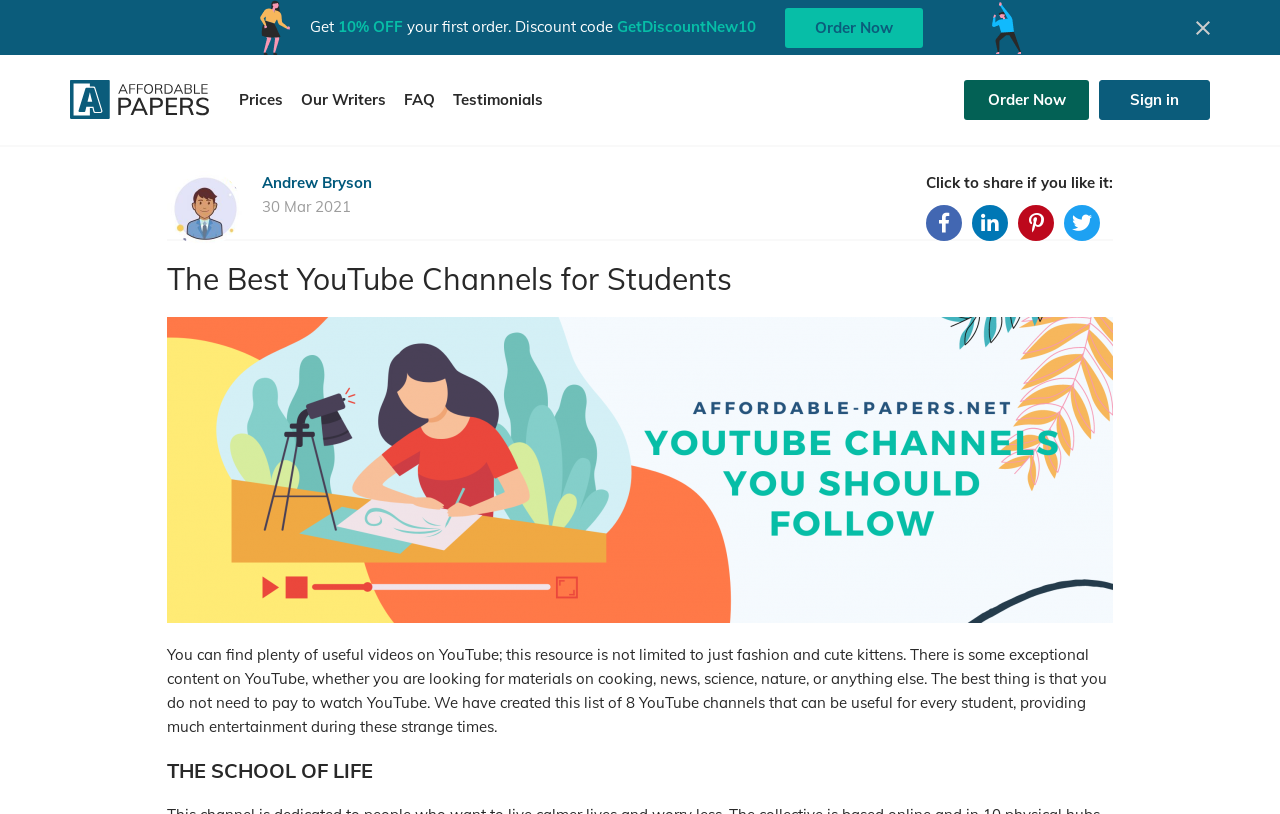Determine the bounding box coordinates for the area that needs to be clicked to fulfill this task: "Visit the 'Prices' page". The coordinates must be given as four float numbers between 0 and 1, i.e., [left, top, right, bottom].

[0.18, 0.098, 0.228, 0.147]